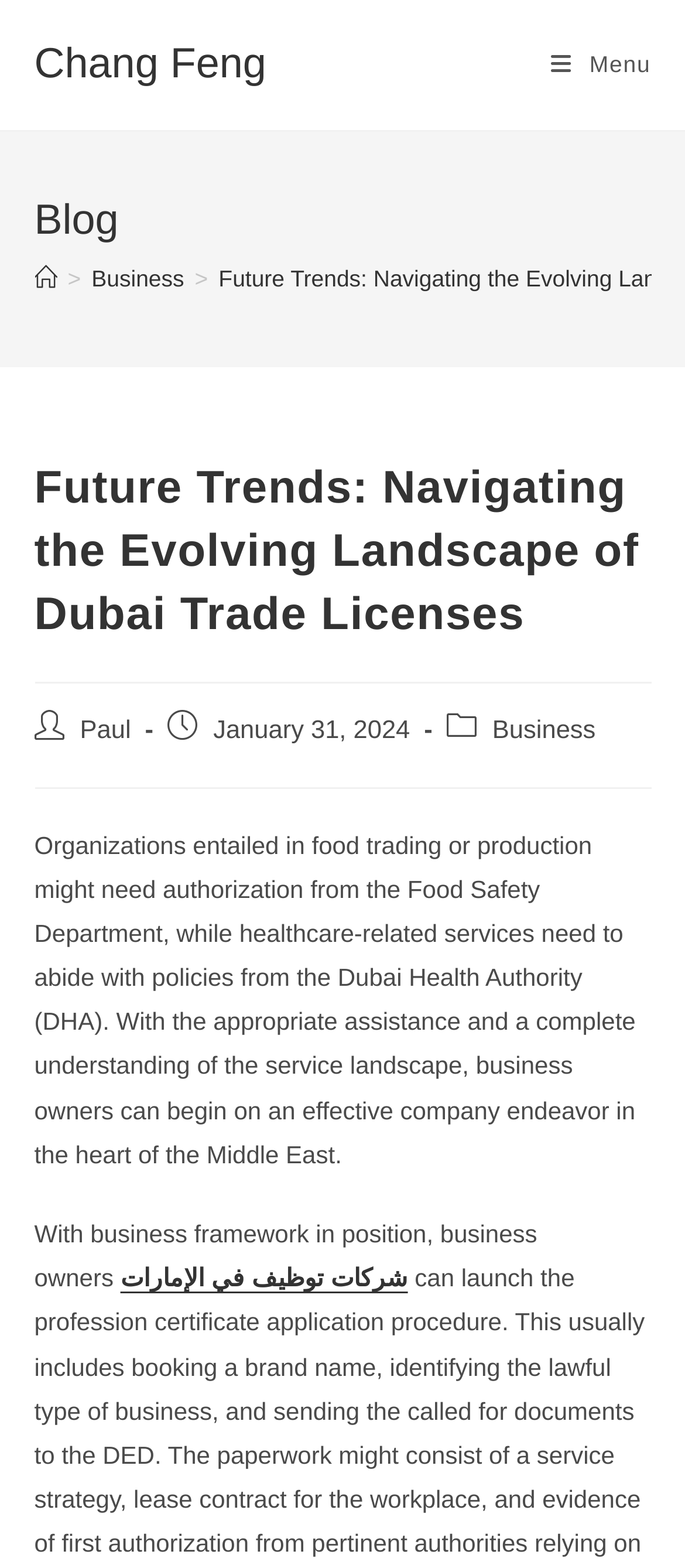What is the category of the post? Based on the screenshot, please respond with a single word or phrase.

Business